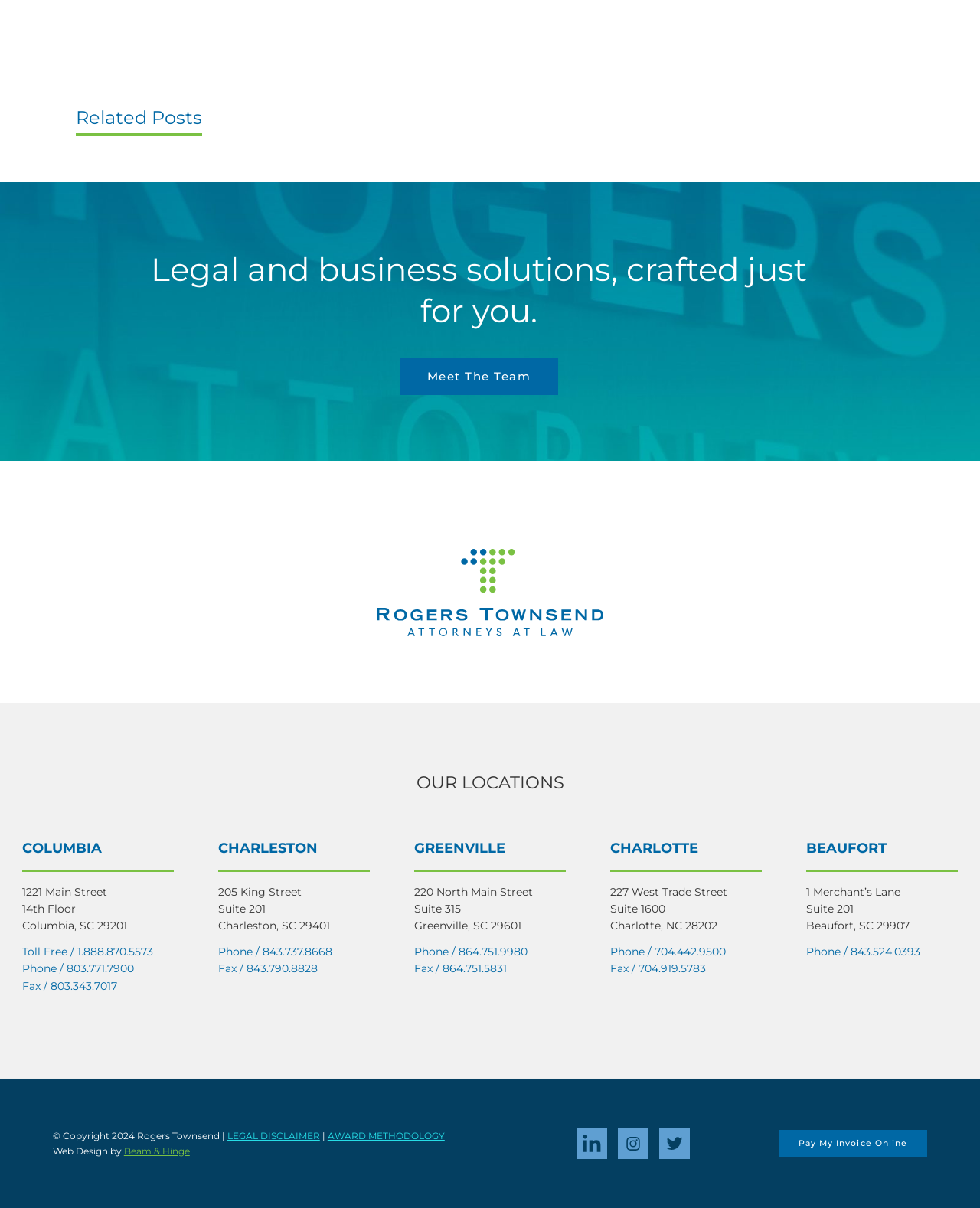Please determine the bounding box coordinates for the element that should be clicked to follow these instructions: "Click Meet The Team".

[0.408, 0.296, 0.57, 0.327]